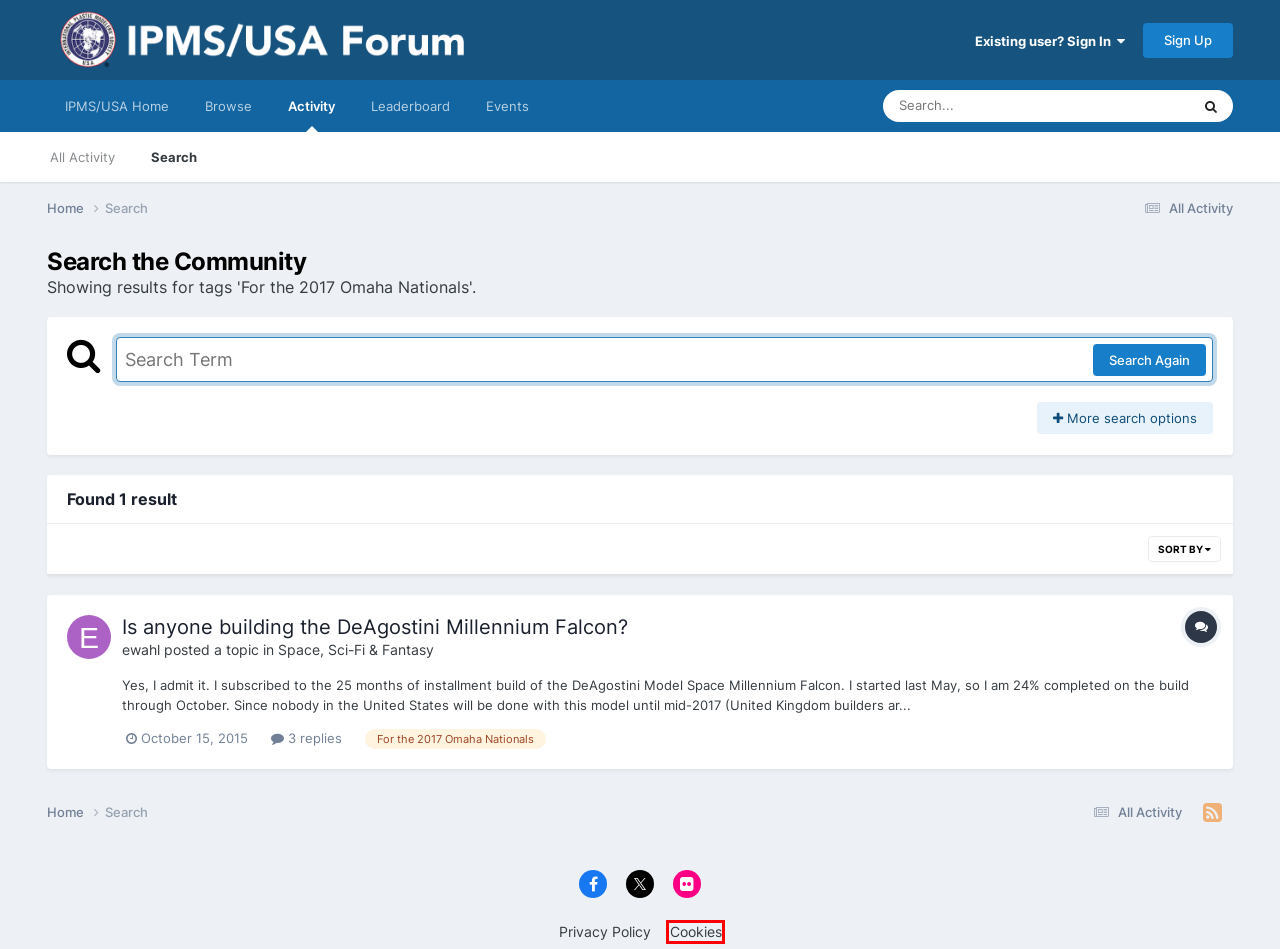You are provided with a screenshot of a webpage where a red rectangle bounding box surrounds an element. Choose the description that best matches the new webpage after clicking the element in the red bounding box. Here are the choices:
A. Cookies - IPMS/USA Forums
B. IPMS/USA Forums
C. ewahl - IPMS/USA Forums
D. Events - IPMS/USA Forums
E. IPMS/USA | IPMS/USA Home Page
F. Privacy Policy - IPMS/USA Forums
G. Space, Sci-Fi & Fantasy - IPMS/USA Forums
H. All Activity - IPMS/USA Forums

A